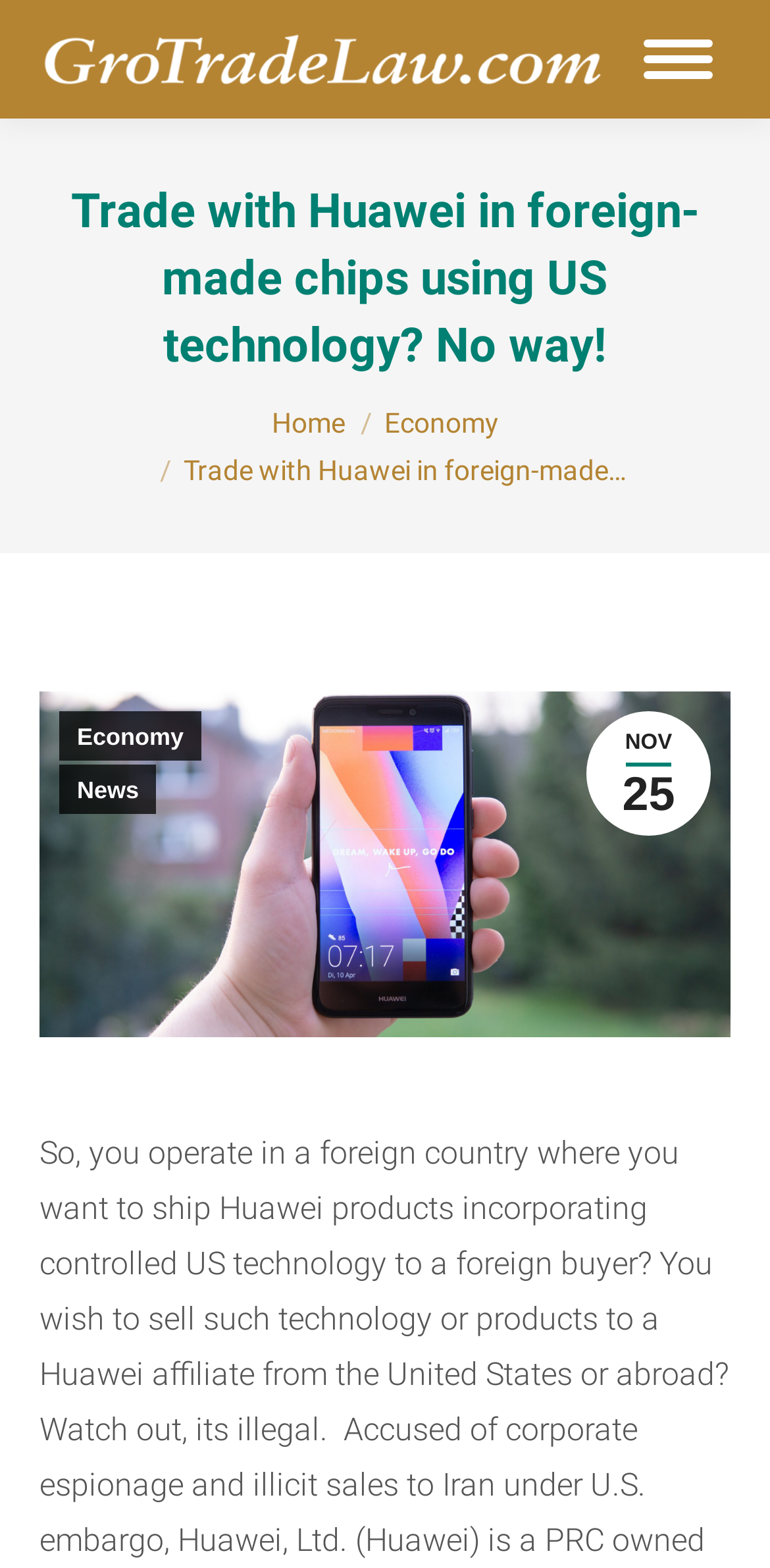Could you determine the bounding box coordinates of the clickable element to complete the instruction: "Click the mobile menu icon"? Provide the coordinates as four float numbers between 0 and 1, i.e., [left, top, right, bottom].

[0.813, 0.01, 0.949, 0.066]